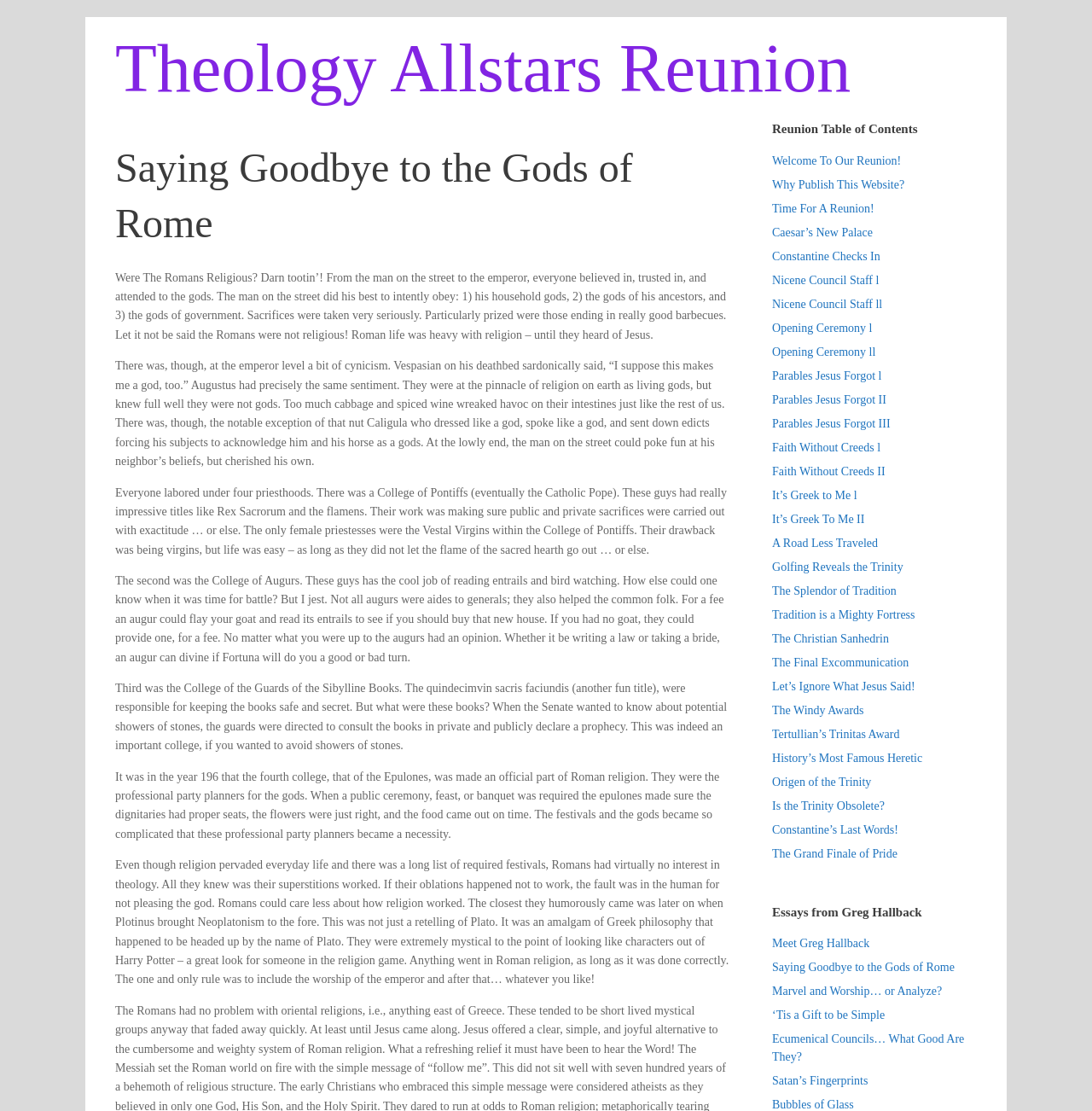Based on the element description, predict the bounding box coordinates (top-left x, top-left y, bottom-right x, bottom-right y) for the UI element in the screenshot: The Grand Finale of Pride

[0.707, 0.762, 0.822, 0.774]